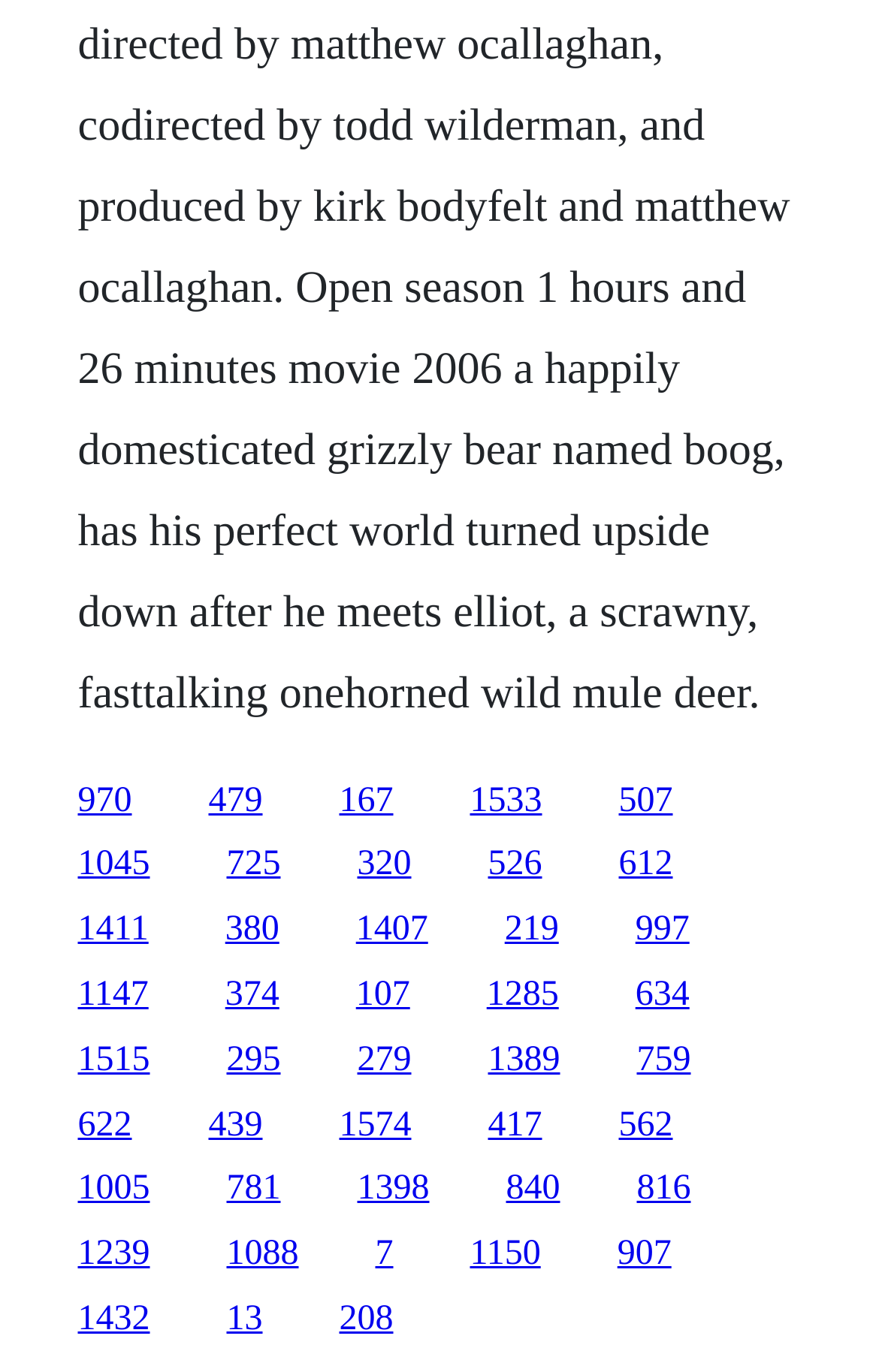Pinpoint the bounding box coordinates of the clickable element to carry out the following instruction: "follow the link at the bottom left."

[0.088, 0.616, 0.171, 0.644]